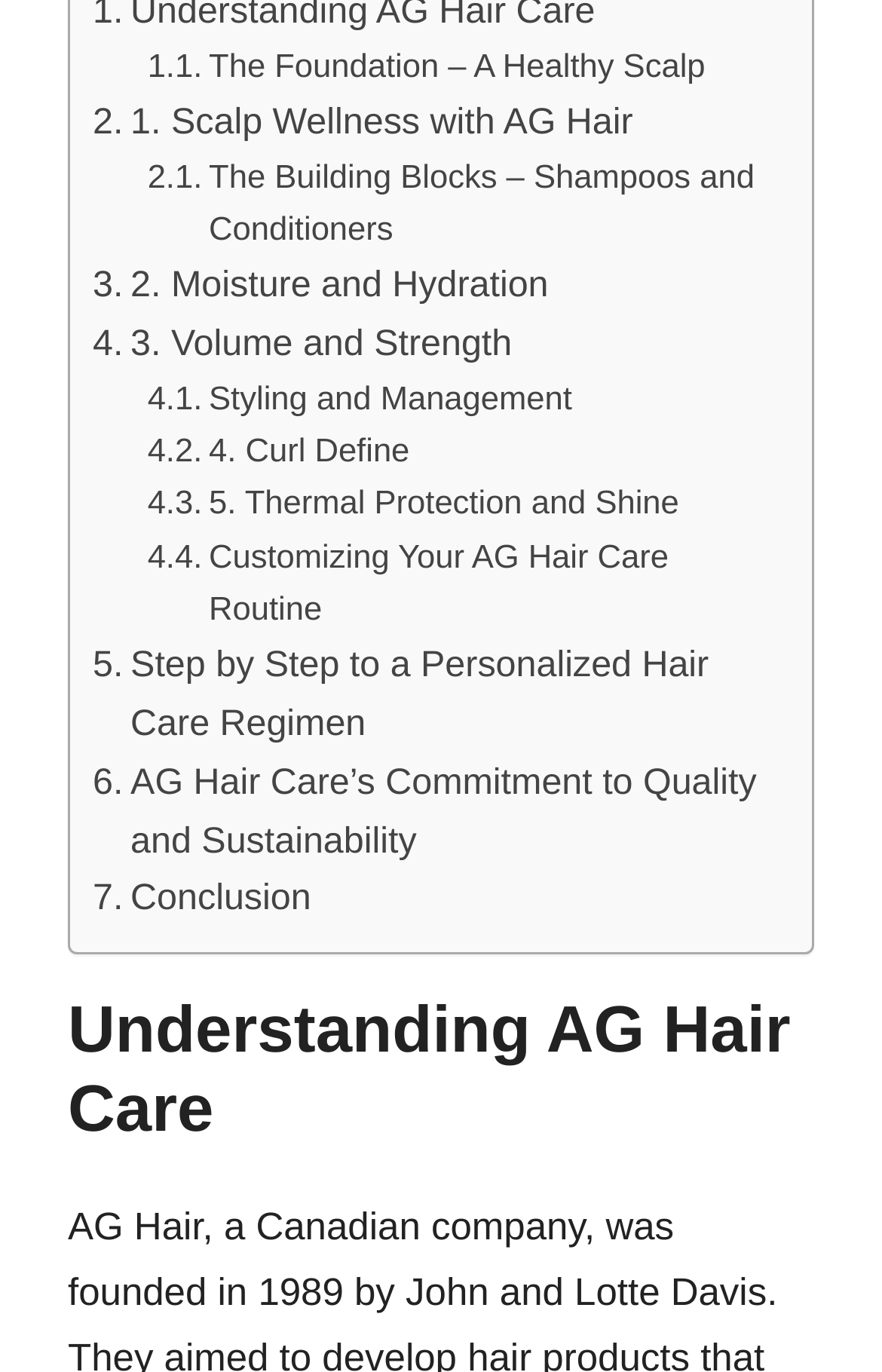Determine the bounding box coordinates for the region that must be clicked to execute the following instruction: "Discover 'Customizing Your AG Hair Care Routine'".

[0.167, 0.388, 0.869, 0.465]